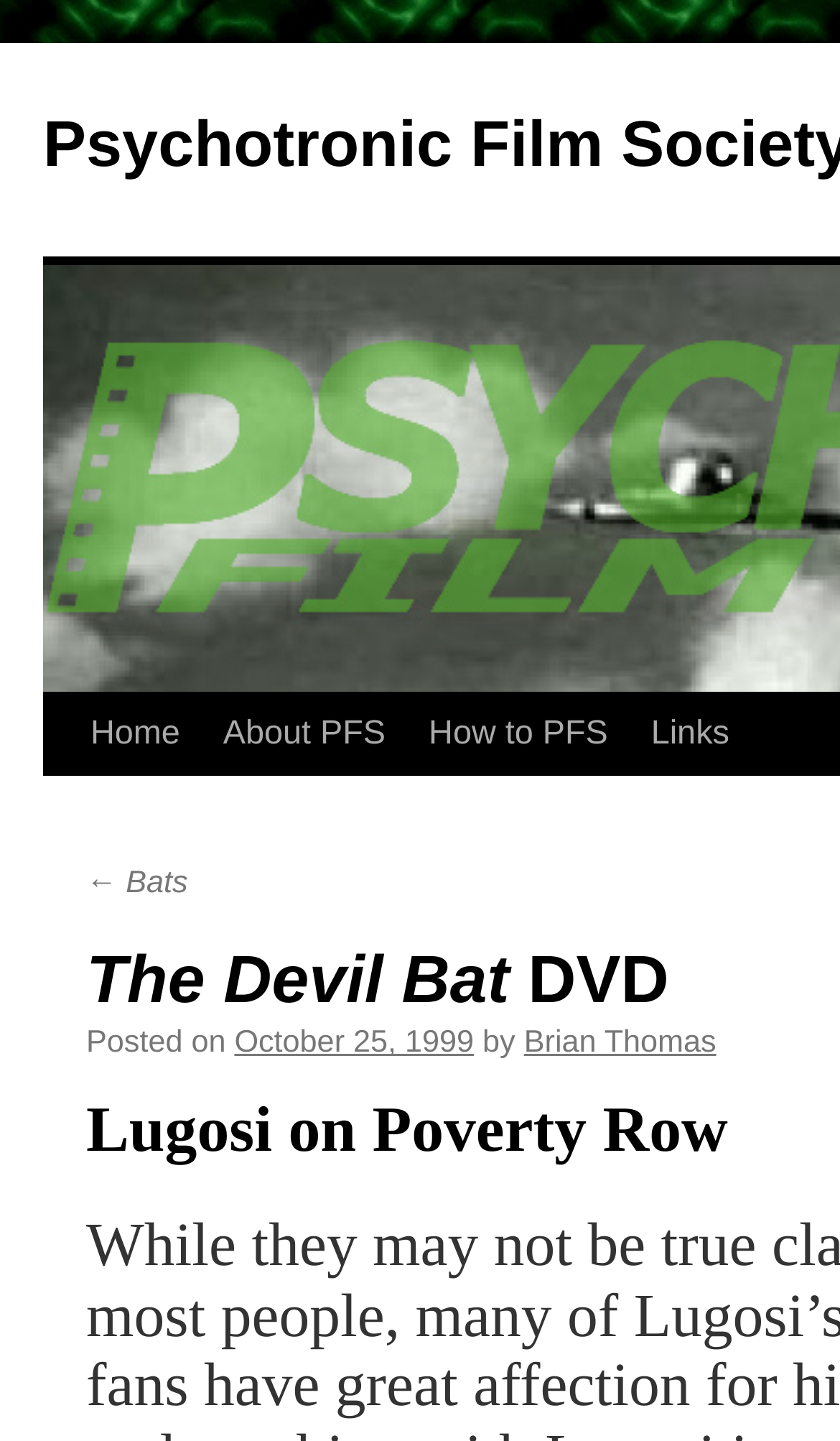Given the element description: "About PFS", predict the bounding box coordinates of the UI element it refers to, using four float numbers between 0 and 1, i.e., [left, top, right, bottom].

[0.222, 0.482, 0.435, 0.595]